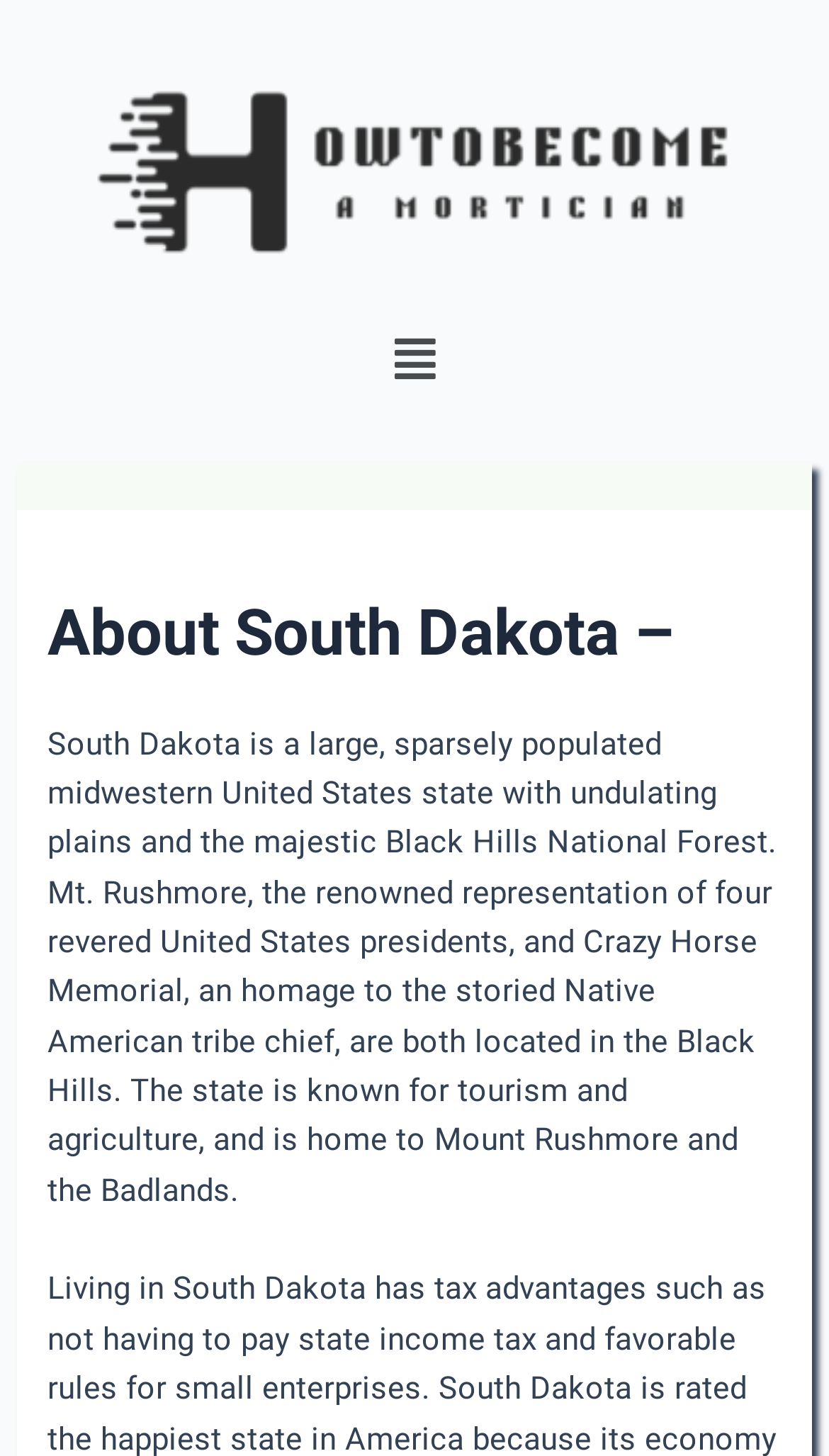Please find and provide the title of the webpage.

About South Dakota – 